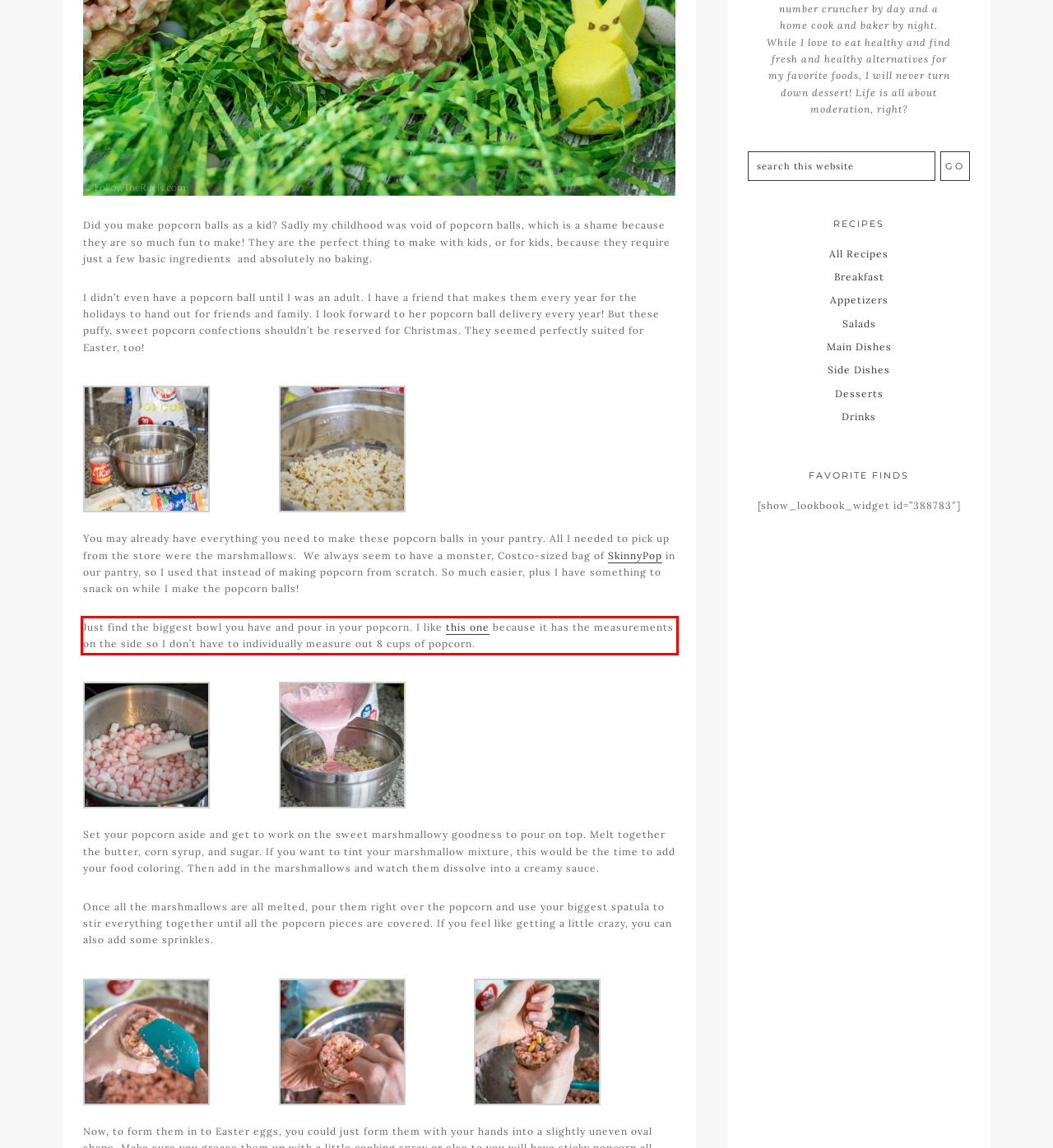Analyze the screenshot of the webpage and extract the text from the UI element that is inside the red bounding box.

Just find the biggest bowl you have and pour in your popcorn. I like this one because it has the measurements on the side so I don’t have to individually measure out 8 cups of popcorn.